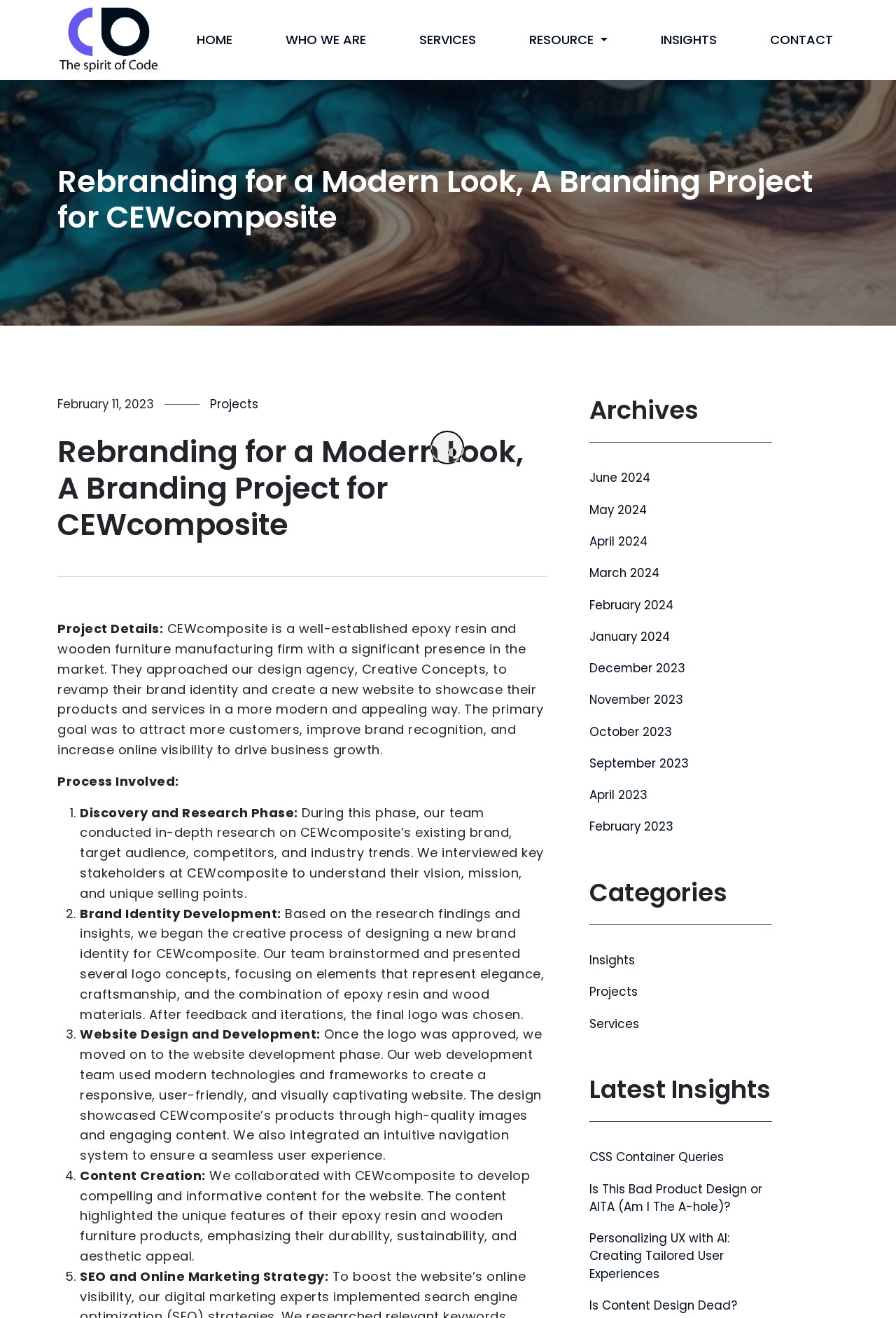Please specify the bounding box coordinates of the clickable section necessary to execute the following command: "Read Project Details".

[0.064, 0.47, 0.607, 0.575]